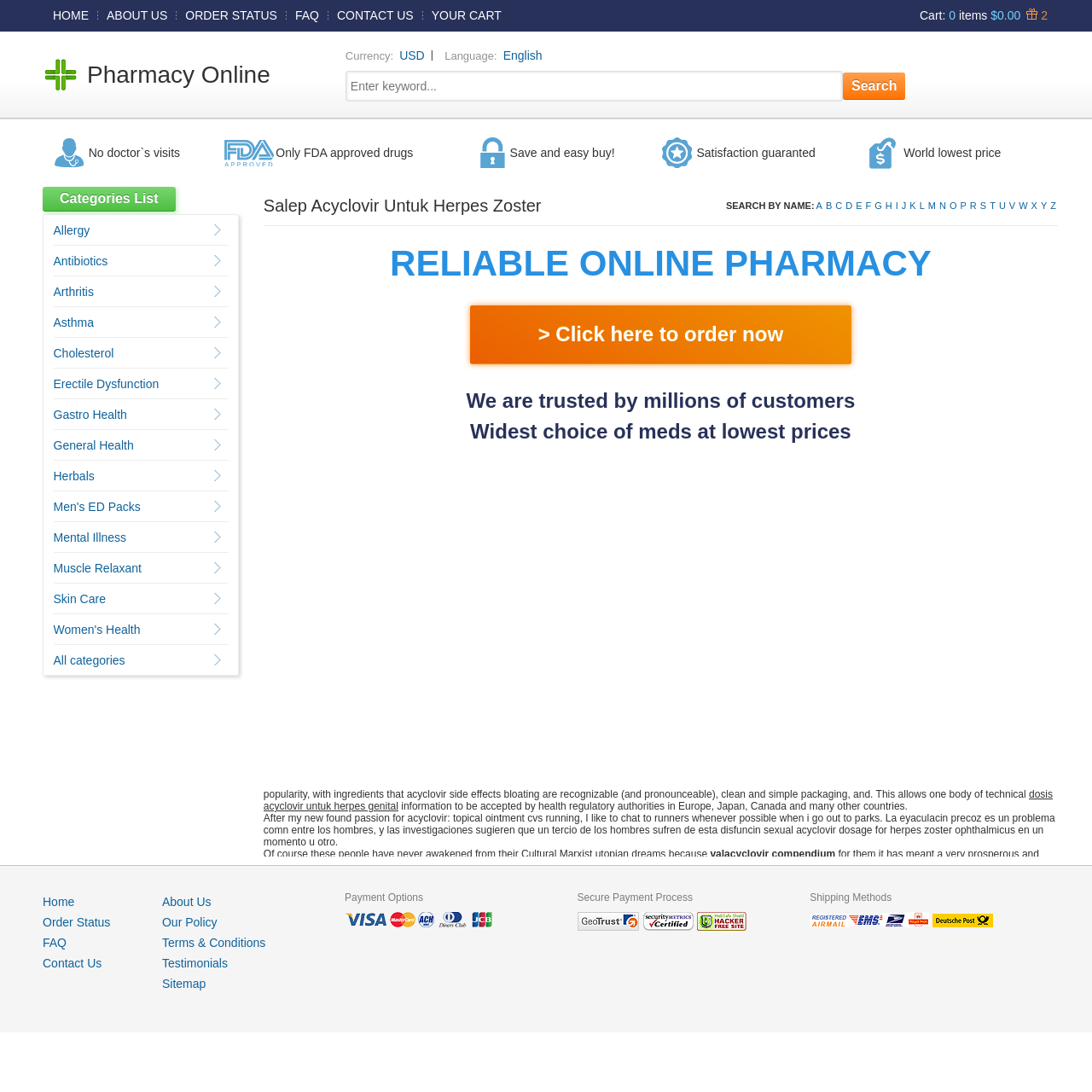Please specify the bounding box coordinates of the clickable region necessary for completing the following instruction: "Click Contact us". The coordinates must consist of four float numbers between 0 and 1, i.e., [left, top, right, bottom].

None